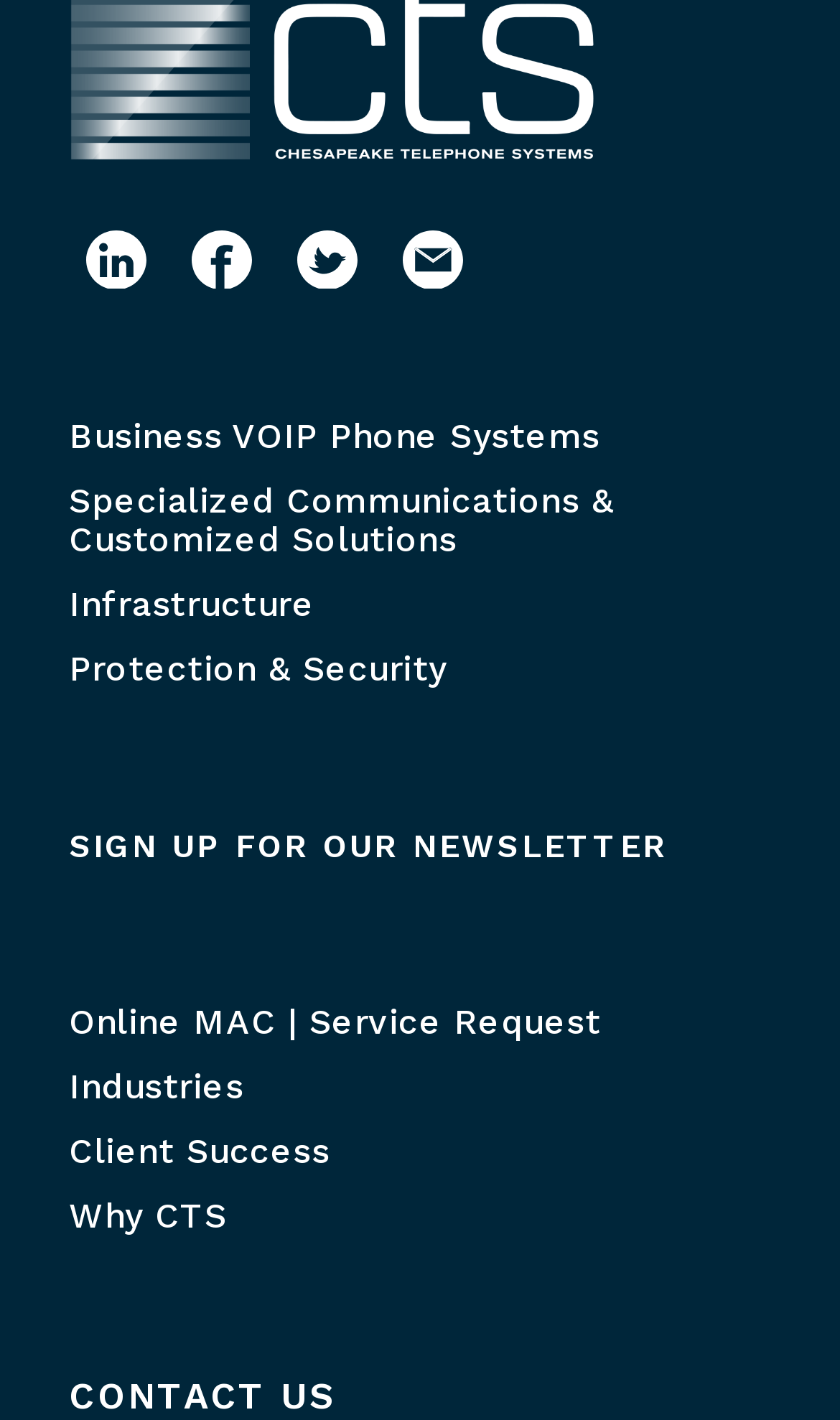Find the bounding box coordinates of the clickable region needed to perform the following instruction: "More actions". The coordinates should be provided as four float numbers between 0 and 1, i.e., [left, top, right, bottom].

None